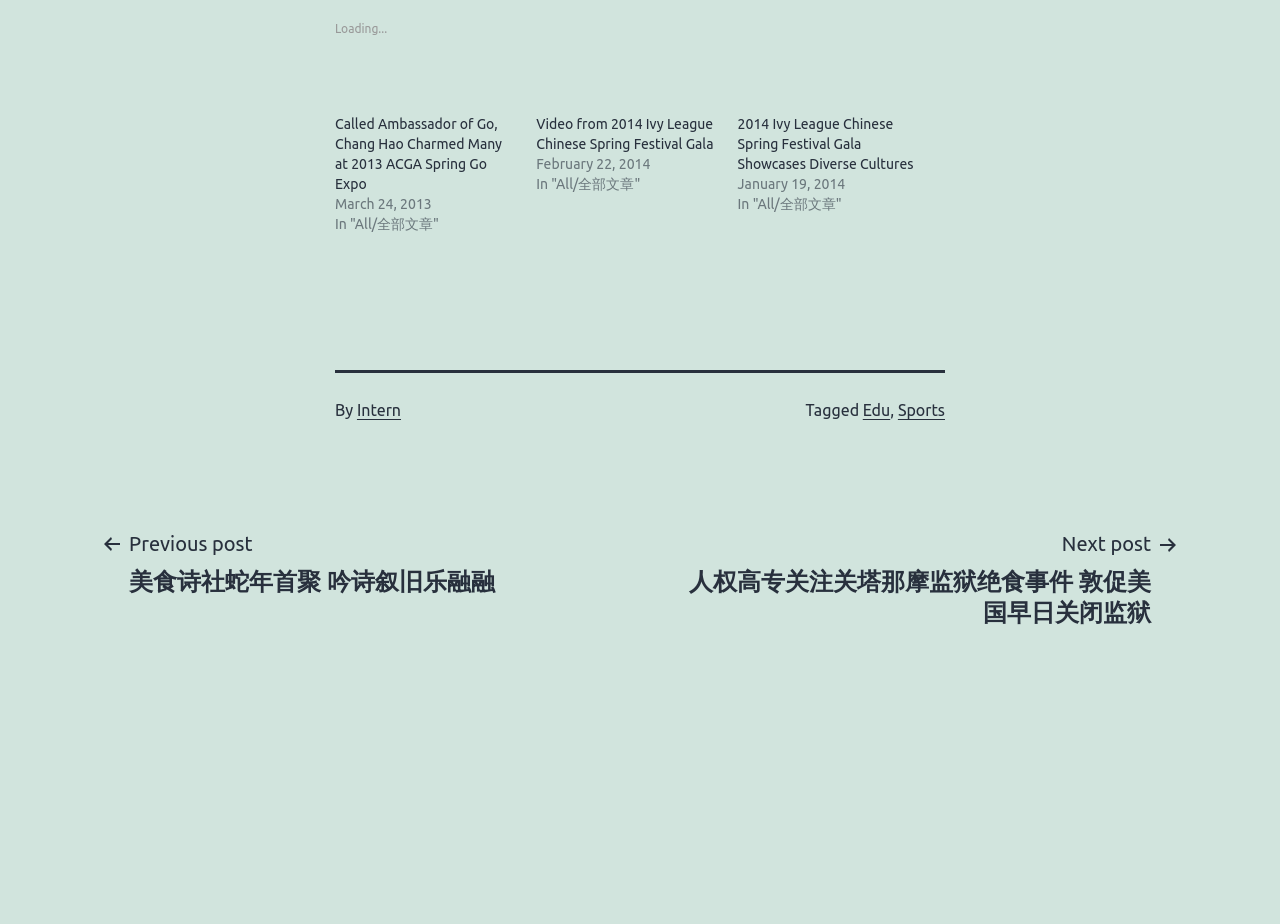What is the language of the post?
Answer with a single word or phrase by referring to the visual content.

English